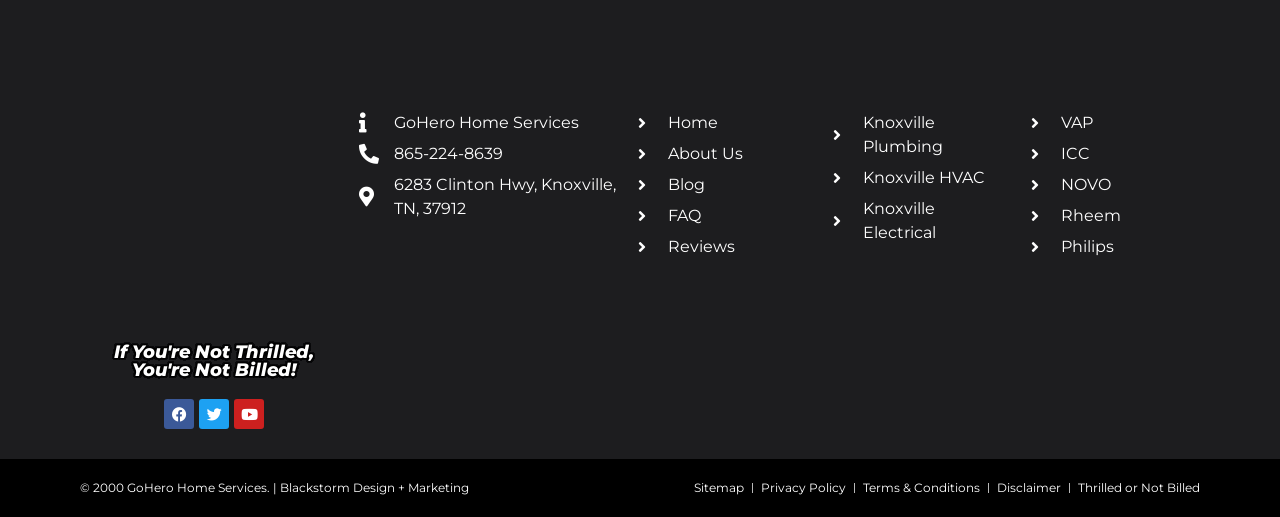Please identify the bounding box coordinates of the element that needs to be clicked to perform the following instruction: "Click on Facebook link".

[0.128, 0.772, 0.152, 0.83]